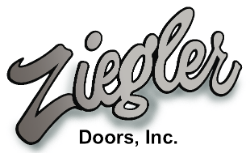Describe thoroughly the contents of the image.

This image features the logo of Ziegler Doors, Inc., a company specializing in aluminum and glass garage doors. The logo is styled with a distinctive cursive font, showcasing the name "Ziegler" prominently in gray lettering, complemented by "Doors, Inc." in a more straightforward format below. The design reflects a modern aesthetic, aligning with the company's focus on contemporary architectural solutions. Ziegler Doors prides itself on innovative, high-quality products that push the boundaries of design and technology in the garage door industry.